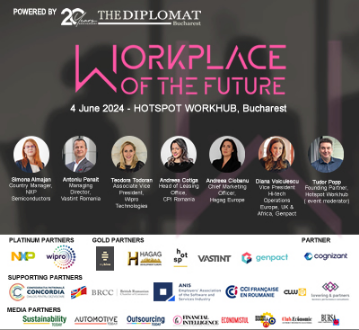How many speakers are featured in the event? Examine the screenshot and reply using just one word or a brief phrase.

6